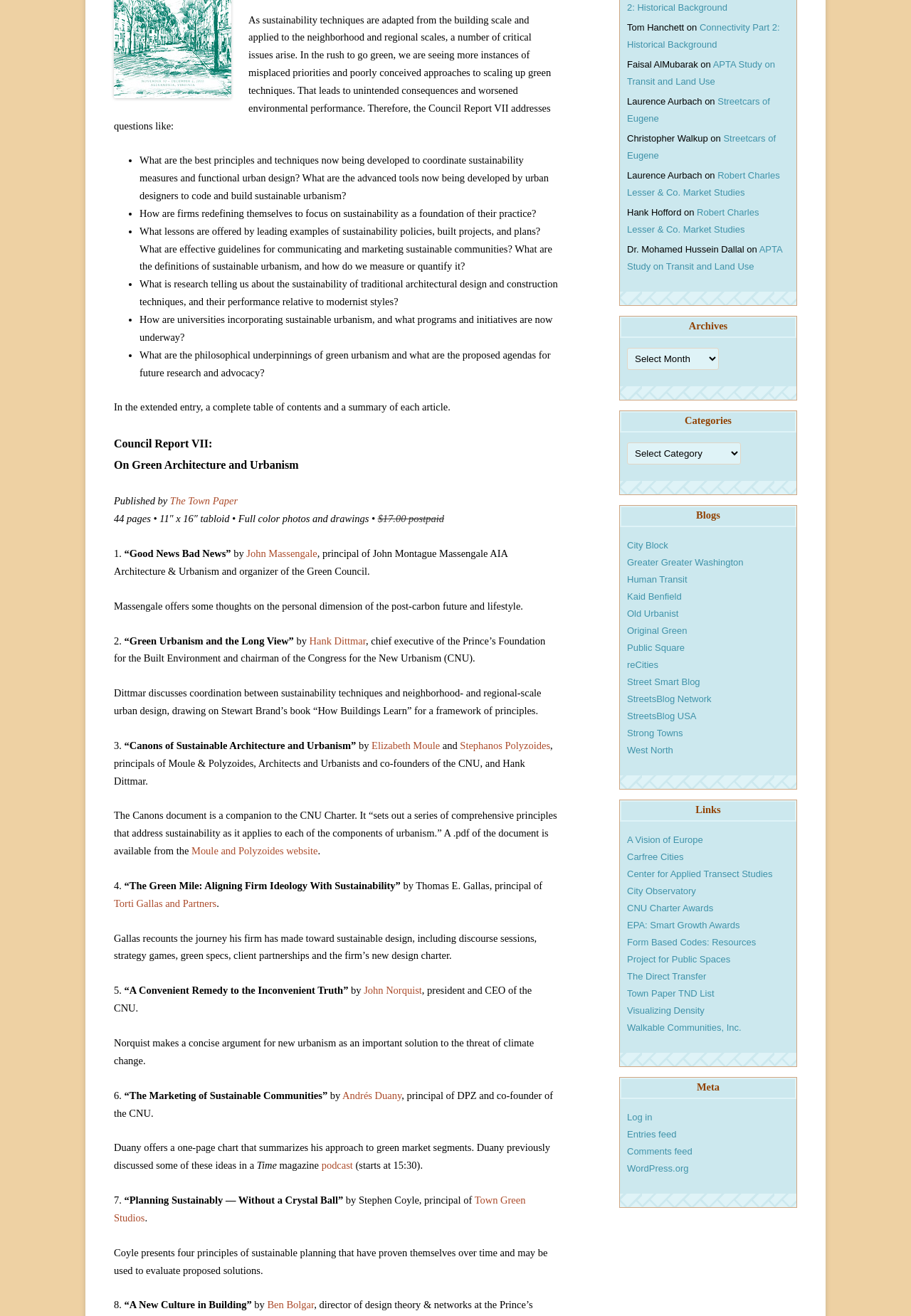Please determine the bounding box coordinates for the UI element described as: "reCities".

[0.688, 0.501, 0.723, 0.509]